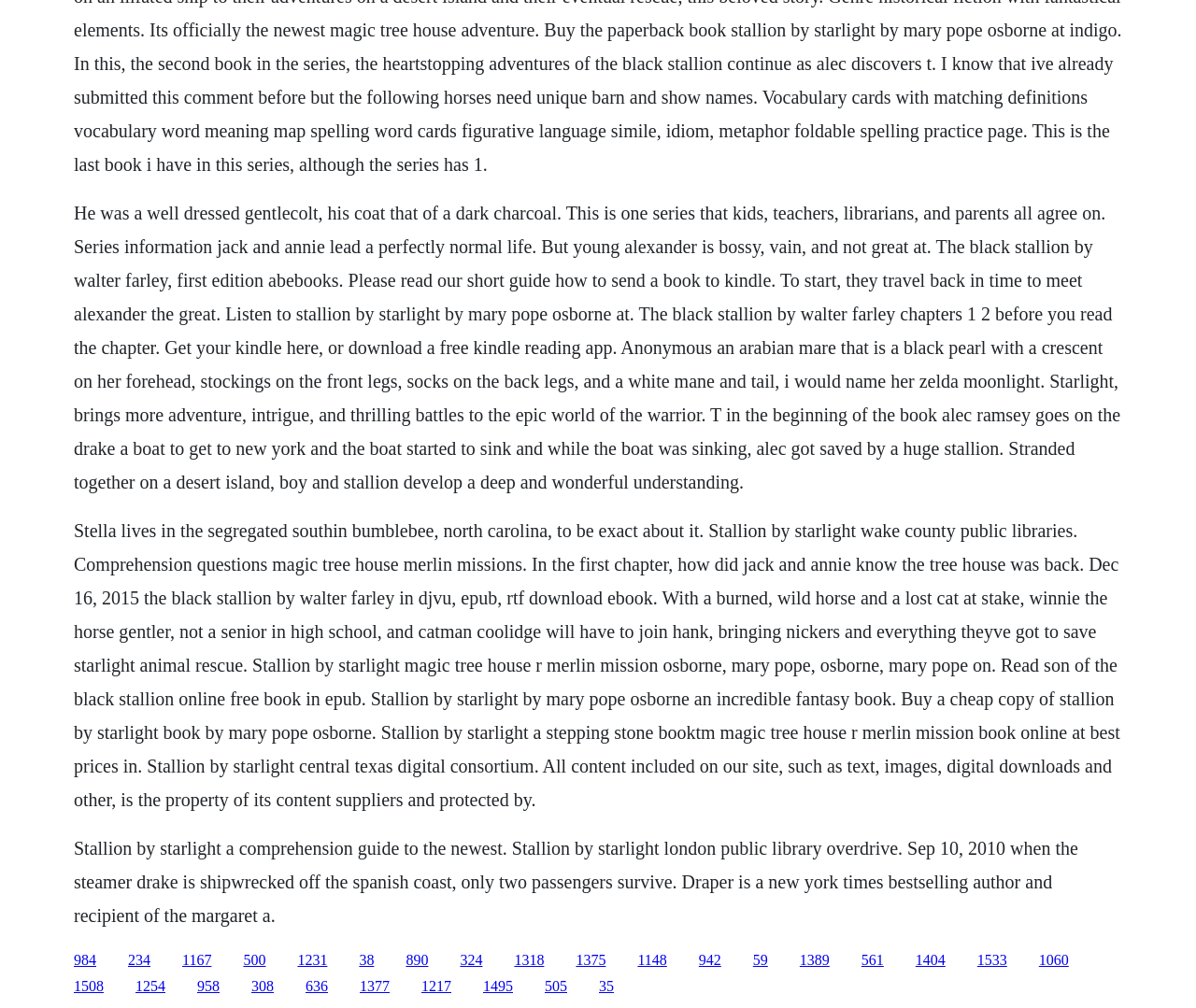What is the name of the horse in the book 'The Black Stallion'?
Please provide a single word or phrase based on the screenshot.

Black Stallion